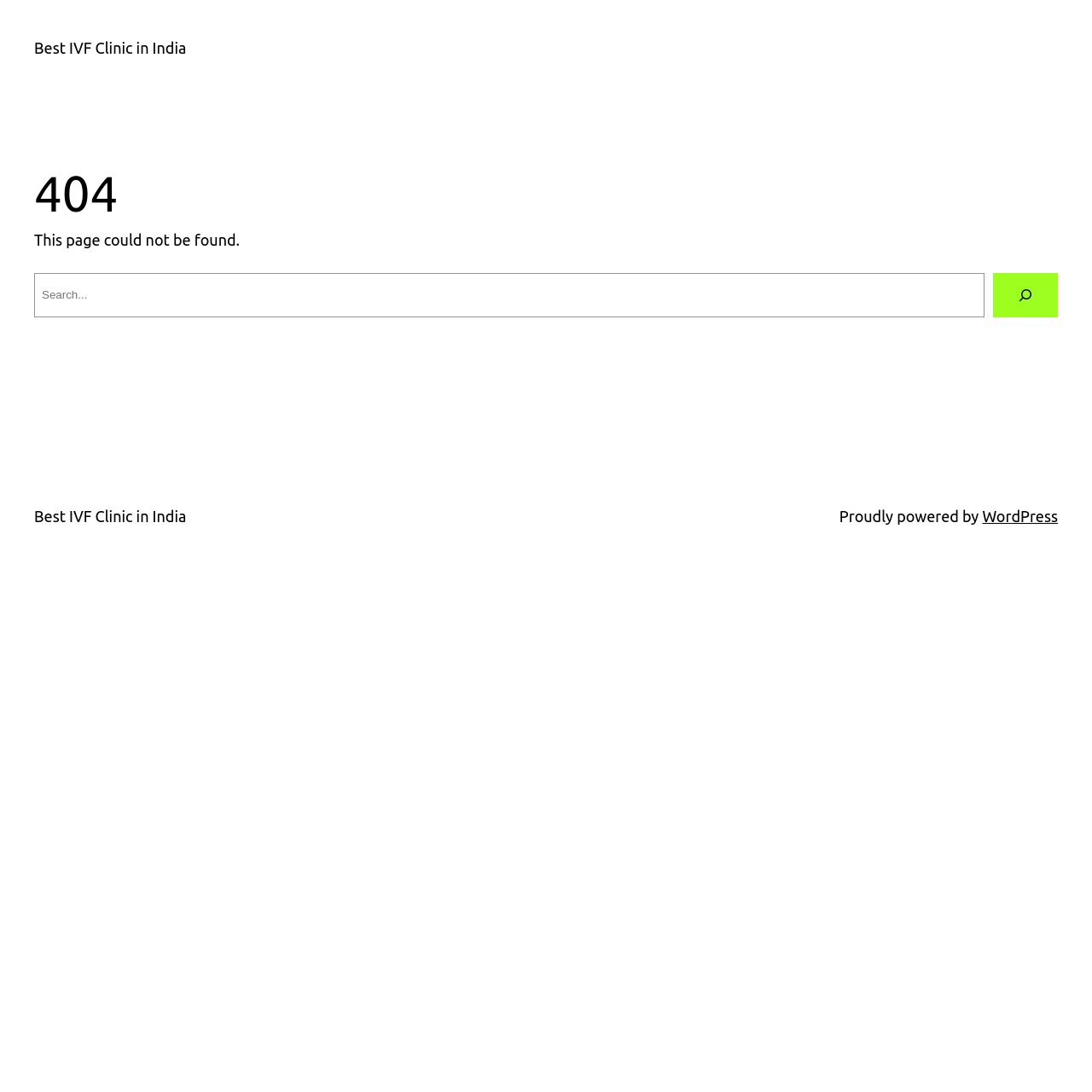What is the status code of this webpage?
Observe the image and answer the question with a one-word or short phrase response.

404